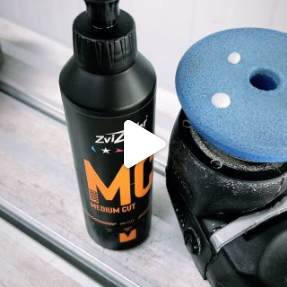Convey a rich and detailed description of the image.

The image showcases a bottle of Zvizzer 3000, a medium cut polishing compound, positioned next to a polishing machine. The sleek black bottle is prominently labeled with vibrant orange and white text, indicating its purpose and brand. This product is designed for automotive detailing, particularly effective for achieving a flawless finish on surfaces such as the Jaguar XK, demonstrating its utility in an Enhancement Detail service offered by a premier car care establishment. The close-up perspective emphasizes the quality of the product and the professional equipment used in car detailing, reinforcing the establishment's commitment to high standards in vehicle care.